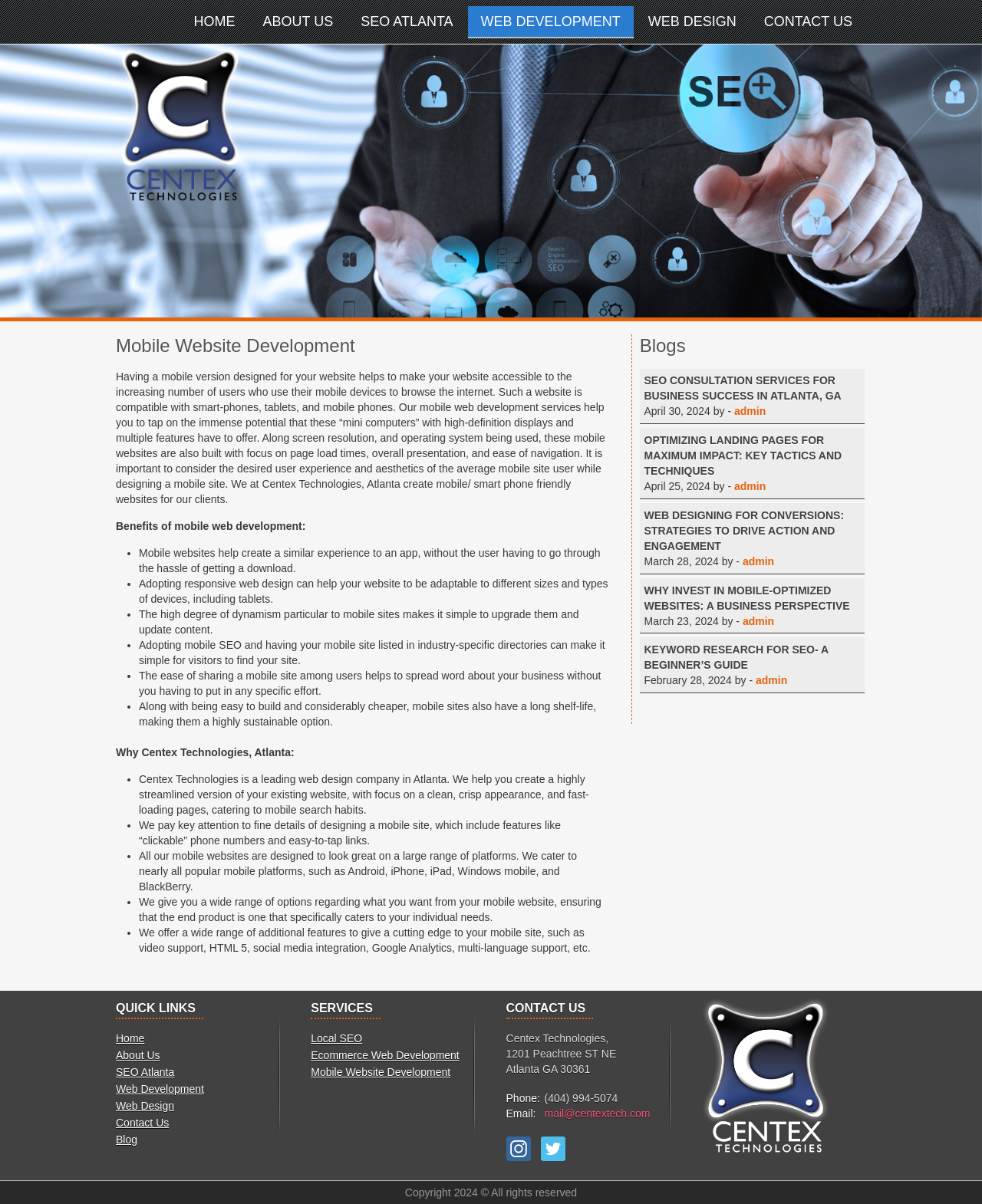How many services are listed?
Look at the image and answer the question using a single word or phrase.

3